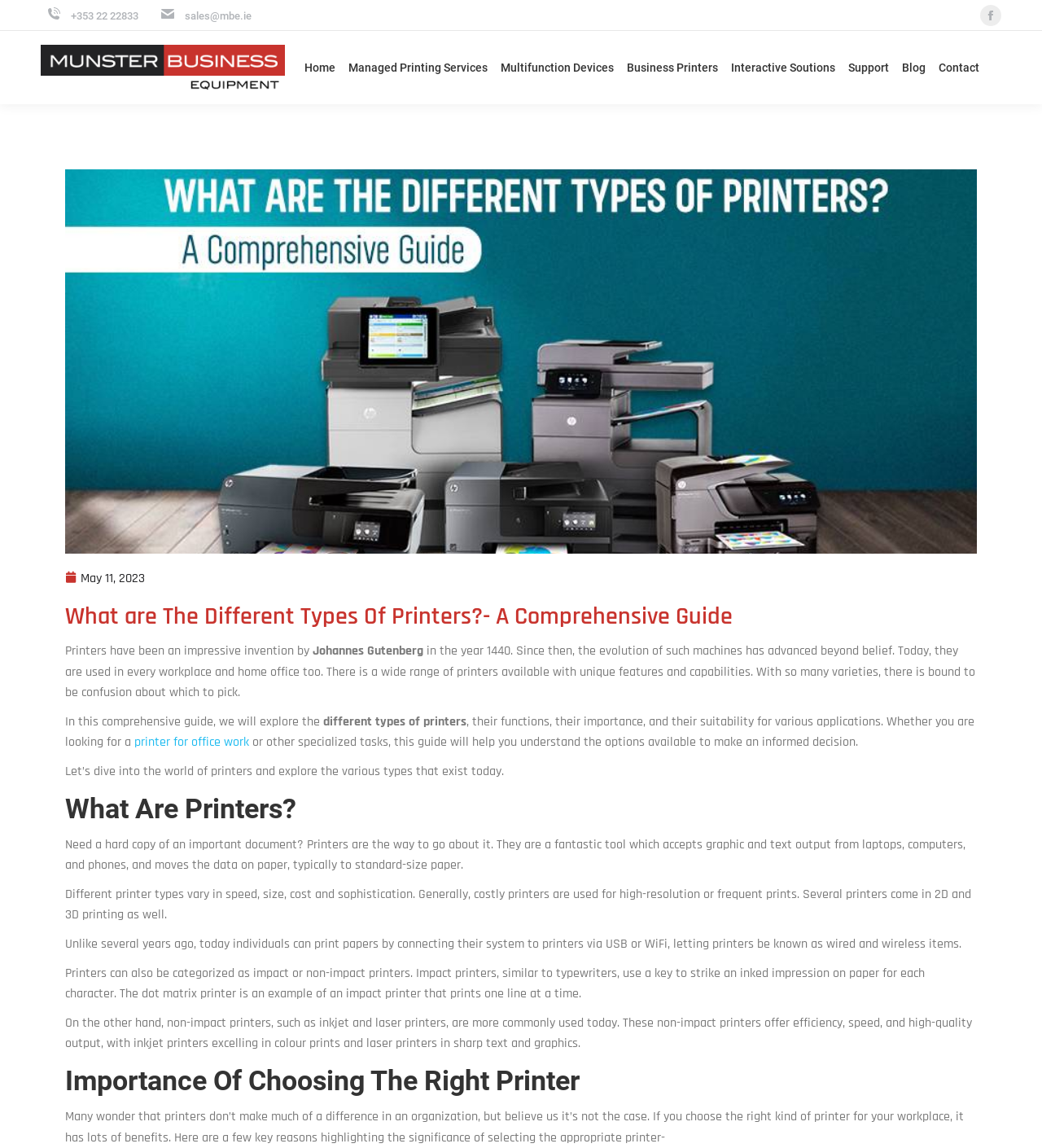Point out the bounding box coordinates of the section to click in order to follow this instruction: "Contact Munster Business Equipment".

[0.039, 0.039, 0.277, 0.079]